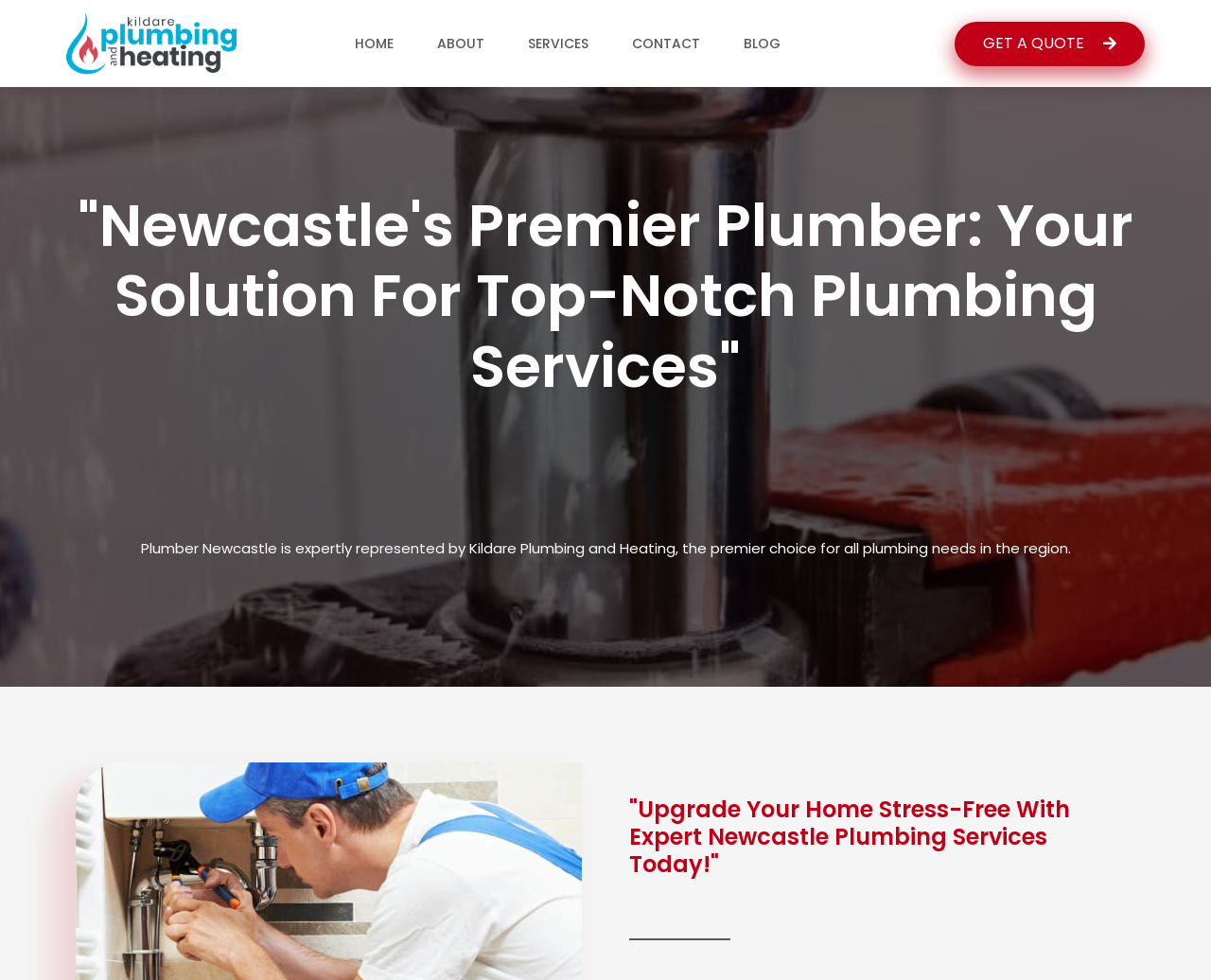Identify and provide the bounding box for the element described by: "Home".

[0.277, 0.0, 0.341, 0.089]